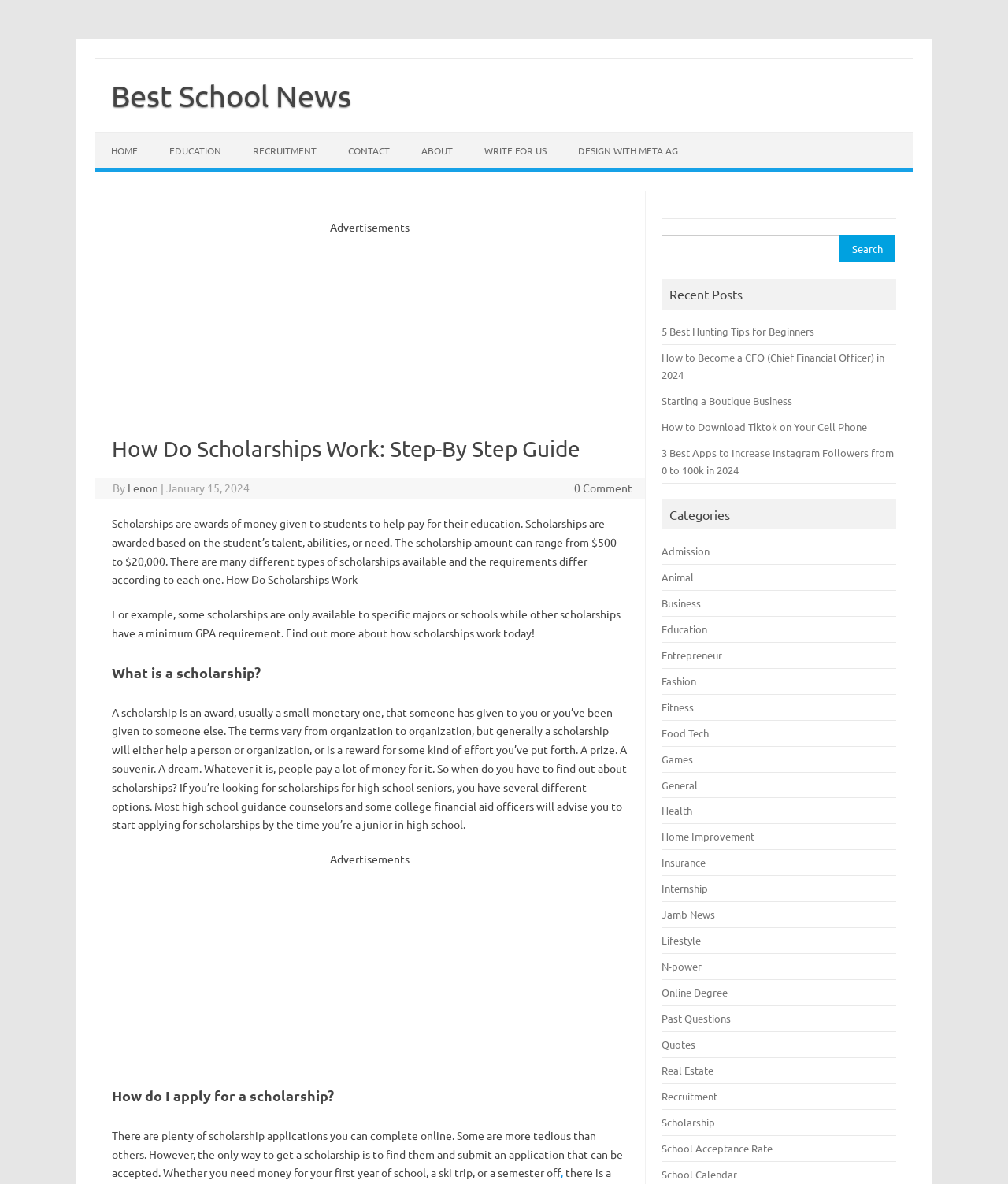Reply to the question below using a single word or brief phrase:
What is the purpose of scholarships?

To help pay for education